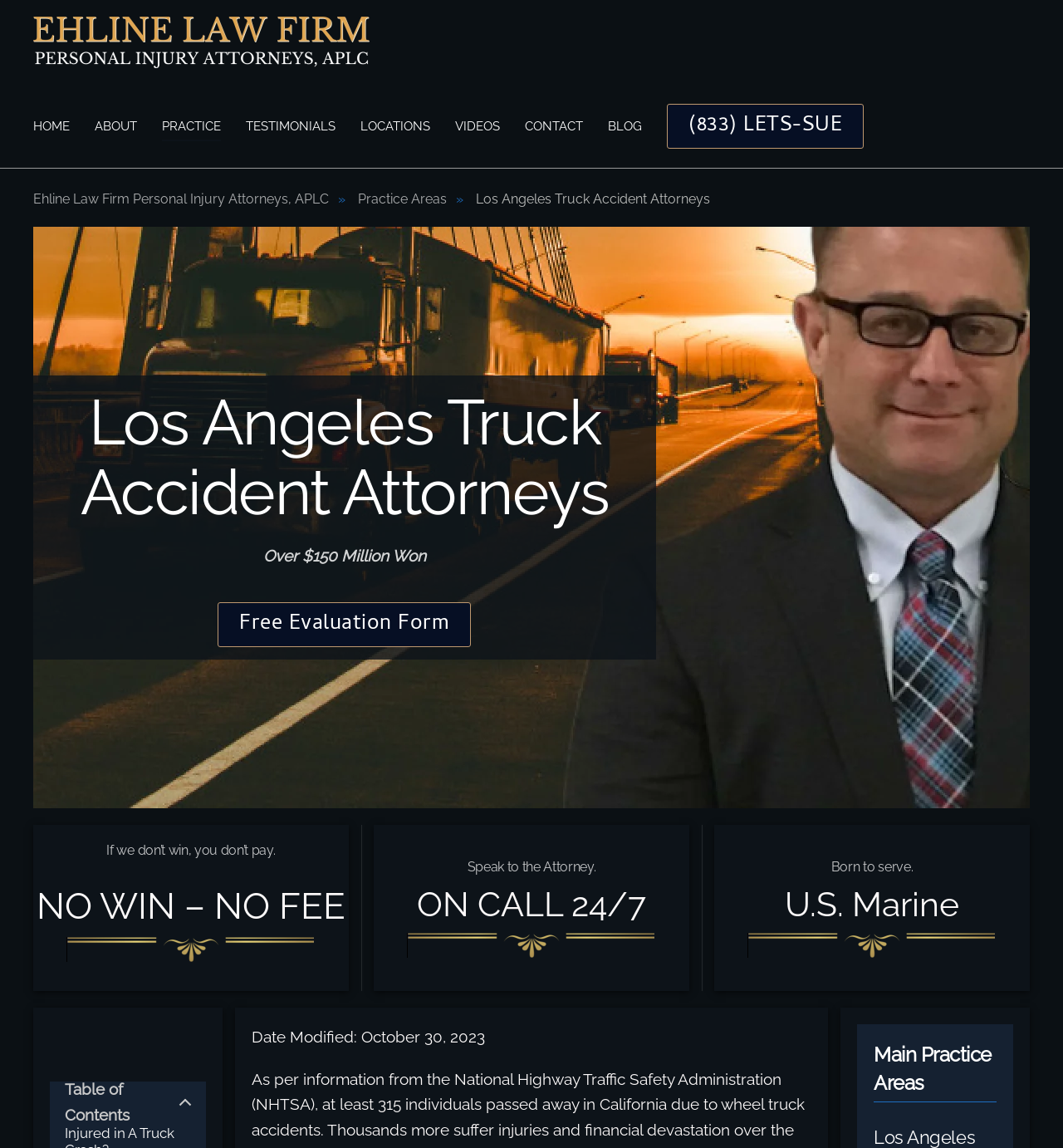Identify the bounding box coordinates for the UI element described as follows: "Videos". Ensure the coordinates are four float numbers between 0 and 1, formatted as [left, top, right, bottom].

[0.428, 0.081, 0.47, 0.139]